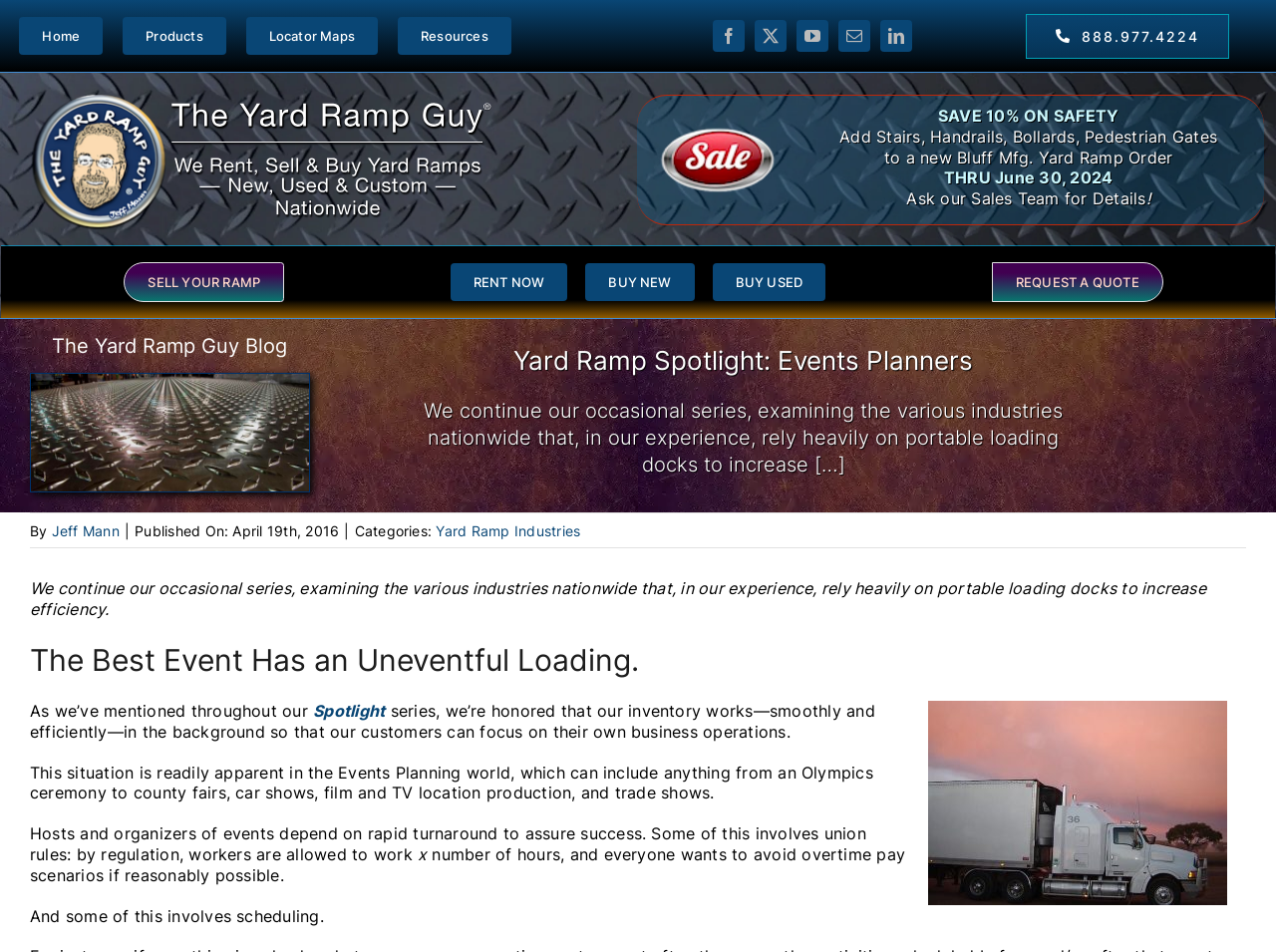Could you provide the bounding box coordinates for the portion of the screen to click to complete this instruction: "Click the 'Home' link"?

[0.015, 0.018, 0.081, 0.058]